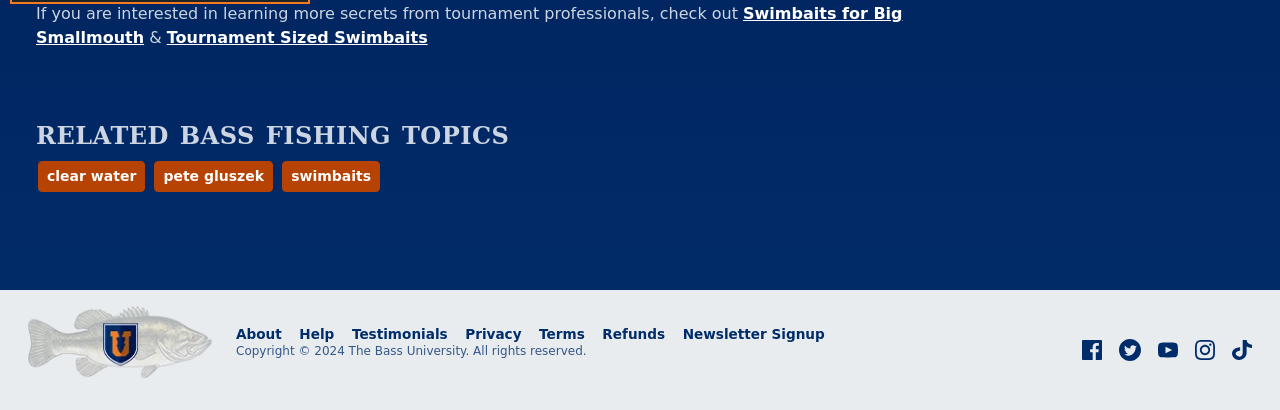Based on the image, please respond to the question with as much detail as possible:
What is the name of the university?

The name of the university can be found in the footer section of the webpage, where it is written as 'Bass University Footer Logo'.